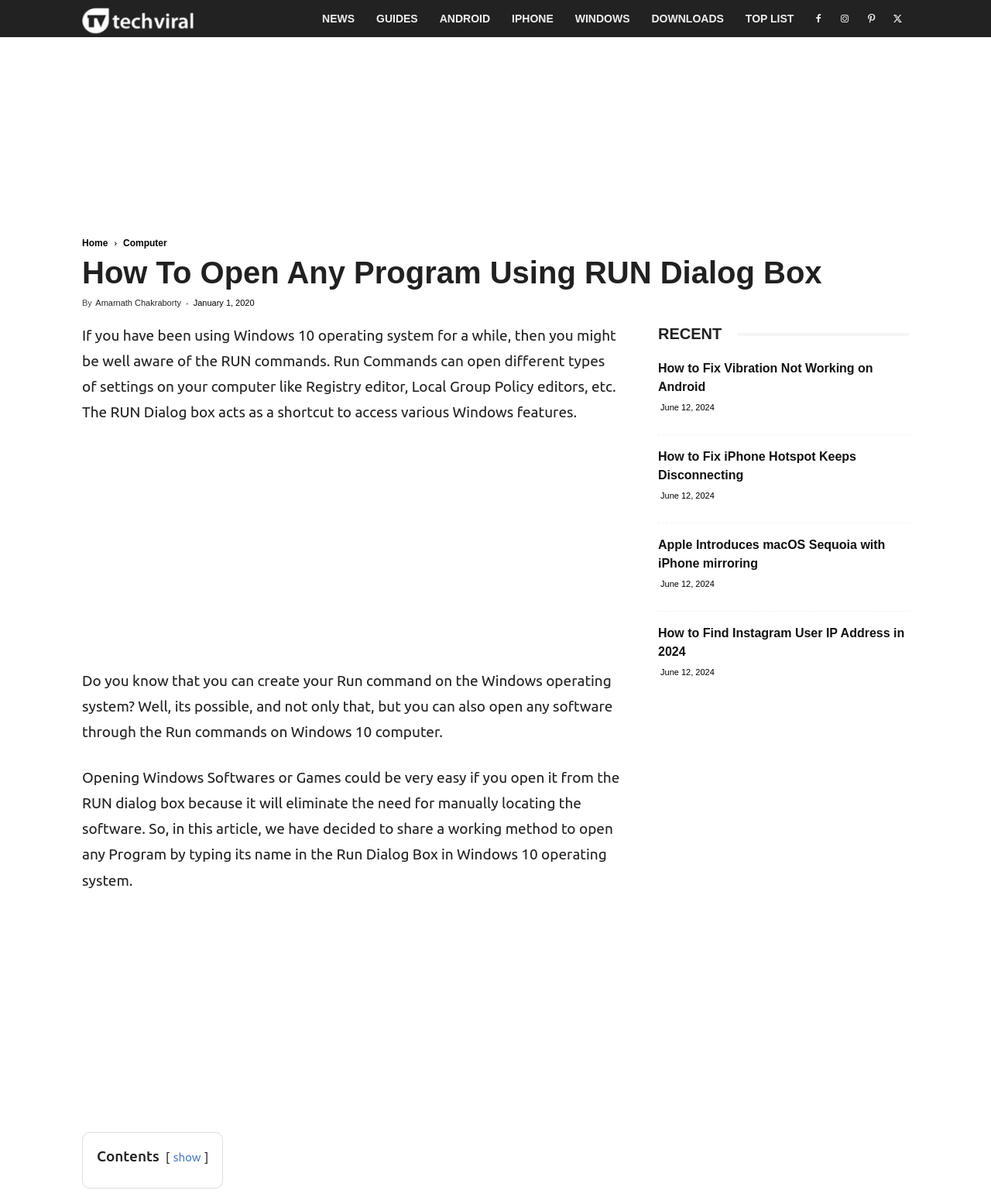Describe every aspect of the webpage in a detailed manner.

This webpage is about a tutorial on how to open any program using the Run dialog box in Windows 10. At the top, there are several icons and links, including a logo for "Tech Viral" and a navigation menu with options like "NEWS", "GUIDES", "ANDROID", "IPHONE", "WINDOWS", "DOWNLOADS", and "TOP LIST". 

Below the navigation menu, there is a header section with the title "How To Open Any Program Using RUN Dialog Box" and information about the author, "Amarnath Chakraborty", and the date "January 1, 2020". 

The main content of the webpage is divided into several paragraphs, explaining how to use Run commands to open different types of settings on a Windows 10 computer, and how to create a custom Run command. The text also explains the benefits of using the Run dialog box to open software, such as eliminating the need to manually locate the software.

On the right side of the webpage, there is a section titled "RECENT" with several links to recent articles, including "How to Fix Vibration Not Working on Android", "How to Fix iPhone Hotspot Keeps Disconnecting", "Apple Introduces macOS Sequoia with iPhone mirroring", and "How to Find Instagram User IP Address in 2024". Each article has a title, a link, and a date.